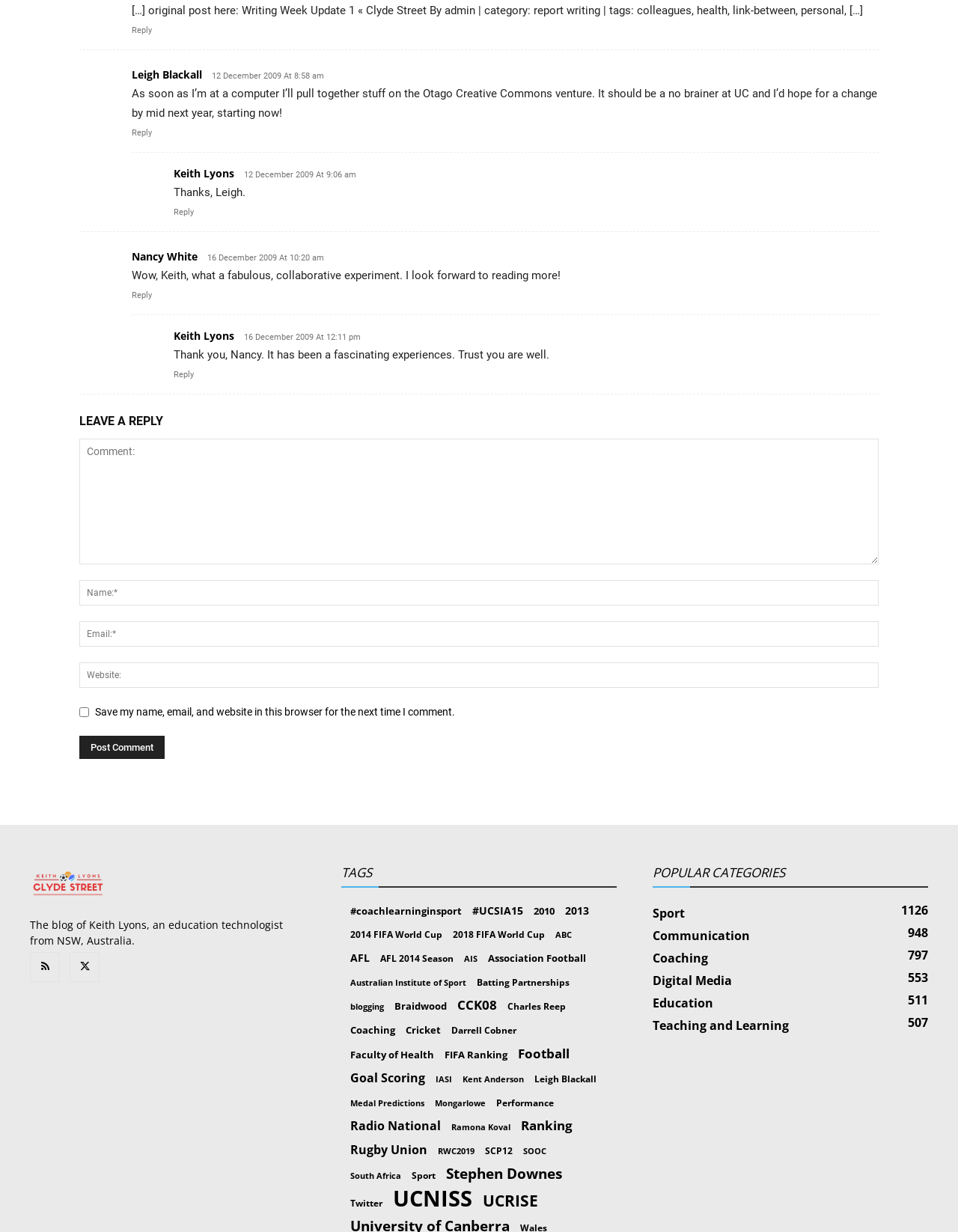Could you indicate the bounding box coordinates of the region to click in order to complete this instruction: "View Leigh Blackall's profile".

[0.138, 0.055, 0.211, 0.066]